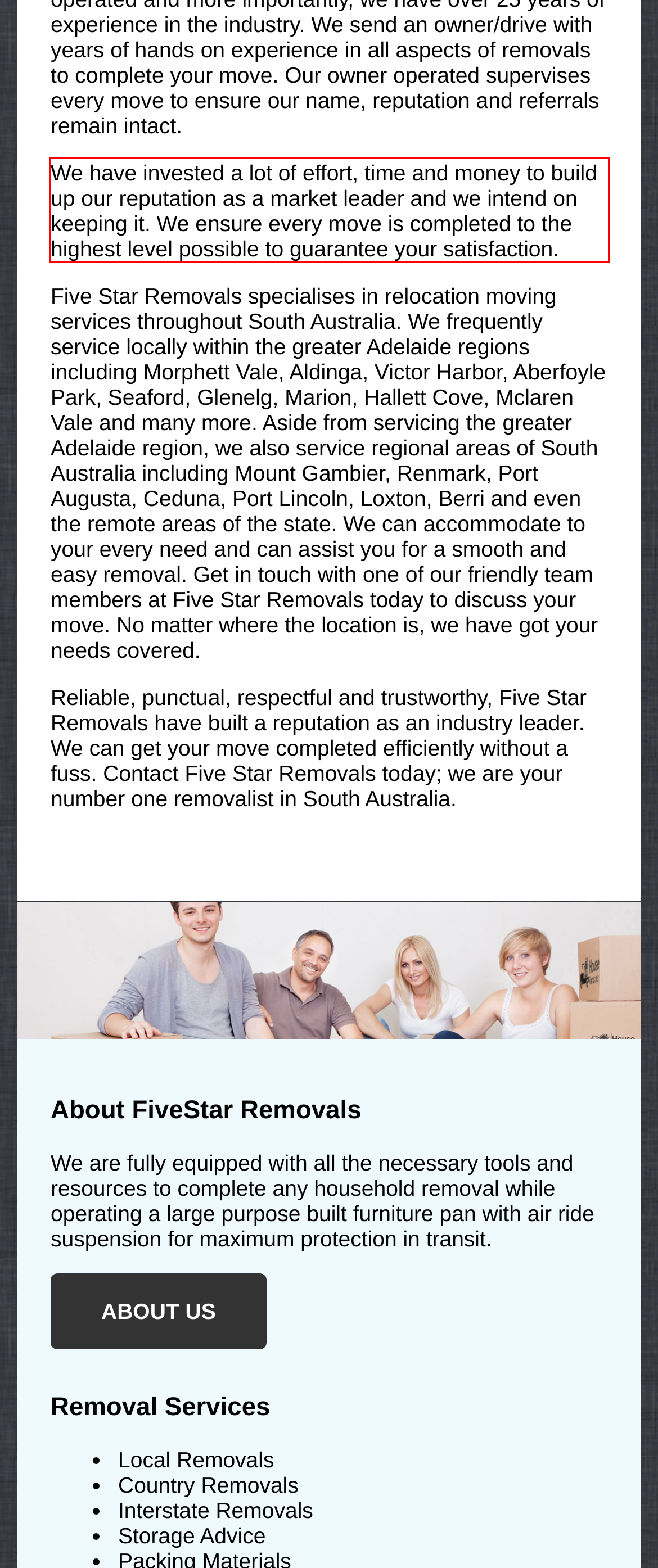Identify and transcribe the text content enclosed by the red bounding box in the given screenshot.

We have invested a lot of effort, time and money to build up our reputation as a market leader and we intend on keeping it. We ensure every move is completed to the highest level possible to guarantee your satisfaction.